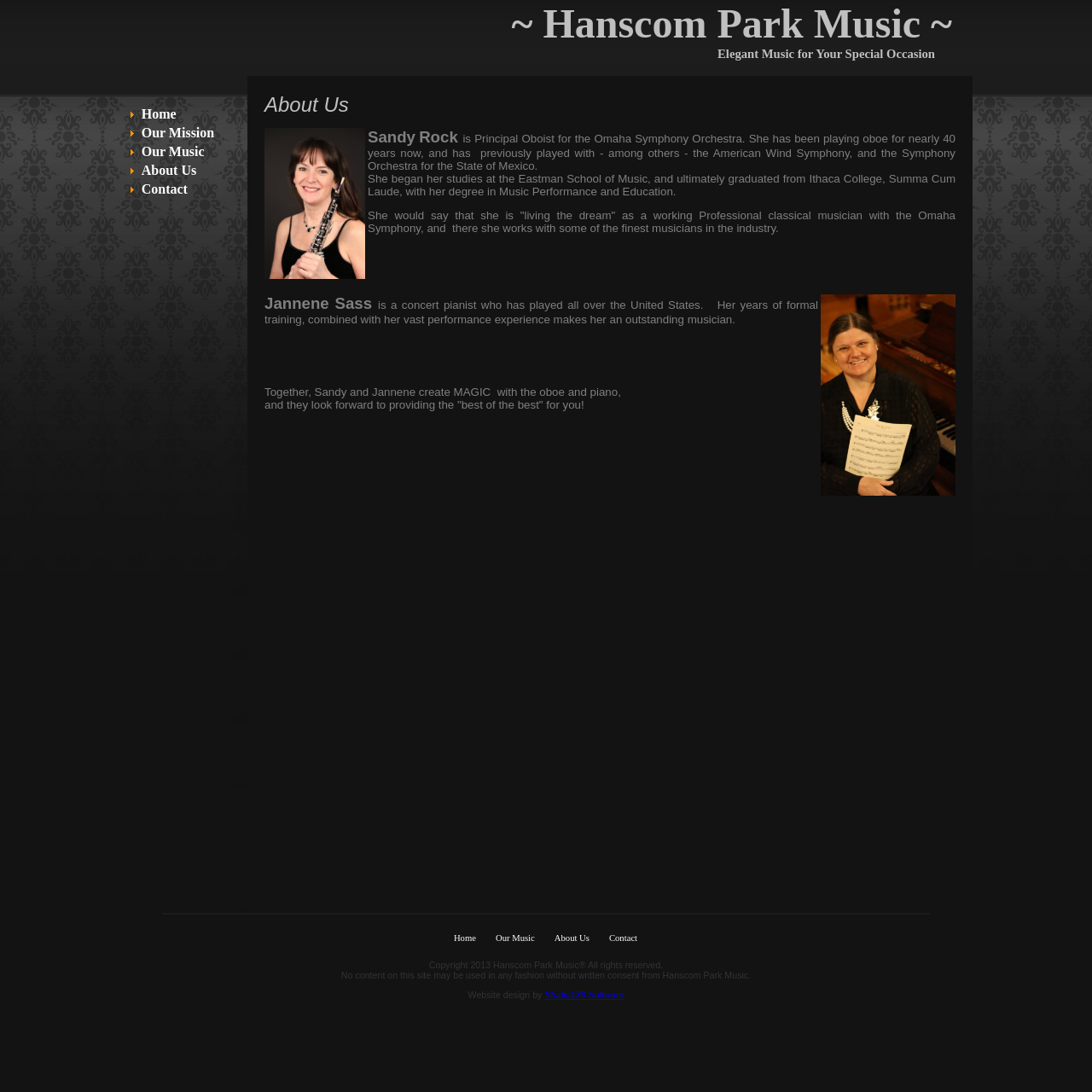Consider the image and give a detailed and elaborate answer to the question: 
What is the purpose of Hanscom Park Music?

The purpose of Hanscom Park Music can be inferred from the heading of the webpage, which reads '~ Hanscom Park Music ~ Elegant Music for Your Special Occasion', suggesting that the group provides elegant music for special occasions.